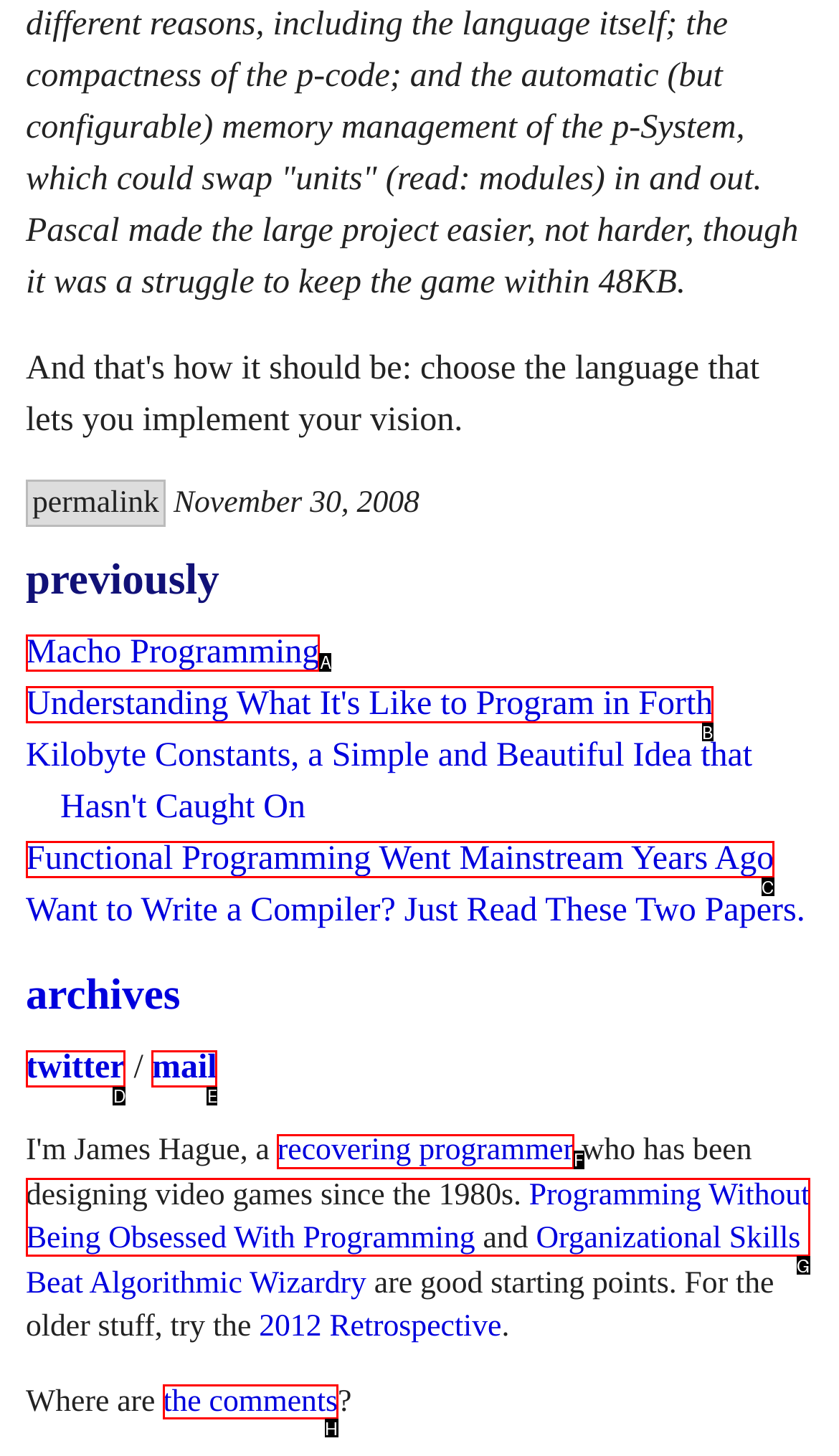Specify the letter of the UI element that should be clicked to achieve the following: View the 'Romania' link
Provide the corresponding letter from the choices given.

None